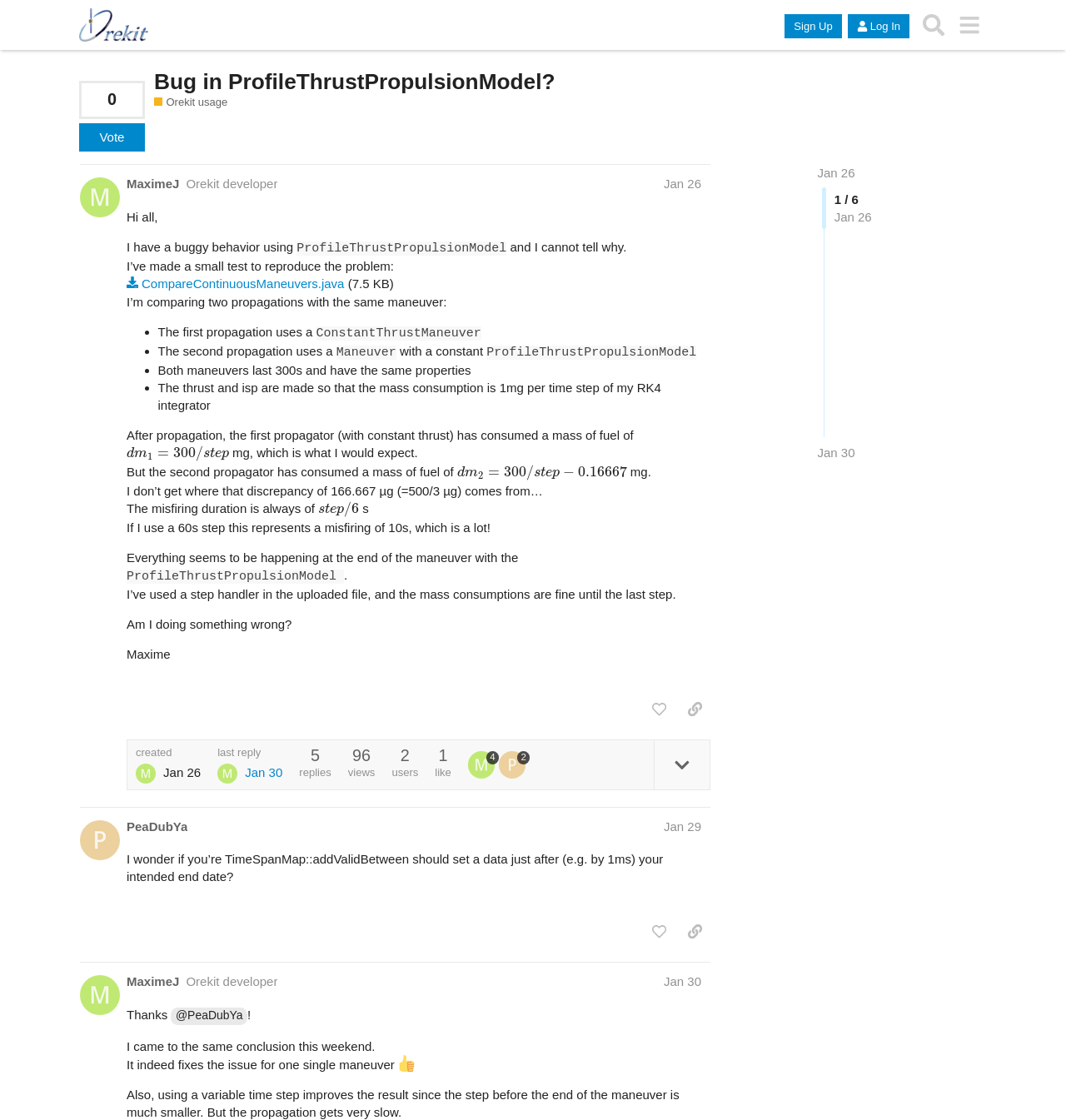What is the name of the model used in the second propagation?
Provide a one-word or short-phrase answer based on the image.

ProfileThrustPropulsionModel